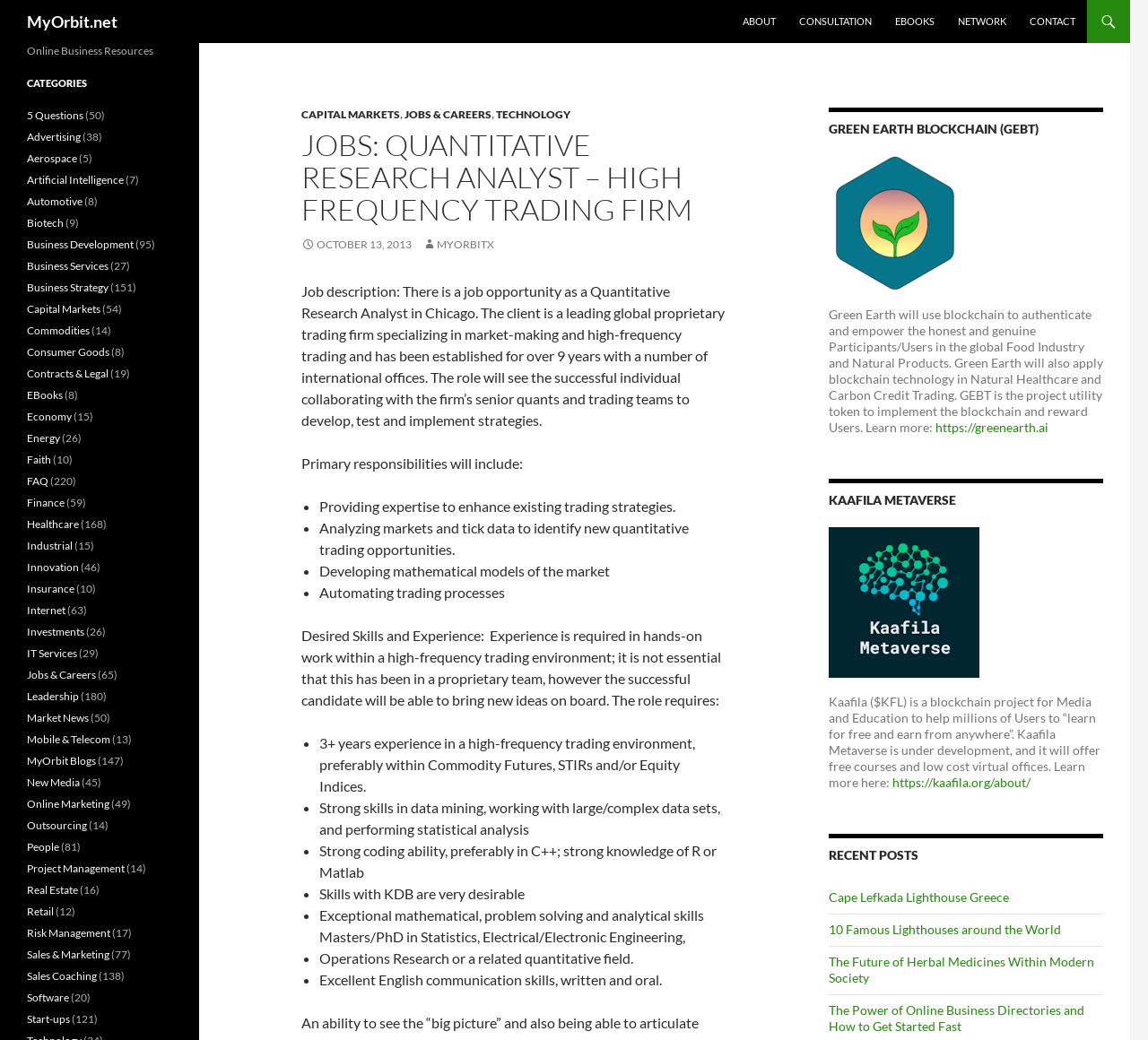Identify the coordinates of the bounding box for the element described below: "5 Questions". Return the coordinates as four float numbers between 0 and 1: [left, top, right, bottom].

[0.023, 0.104, 0.073, 0.117]